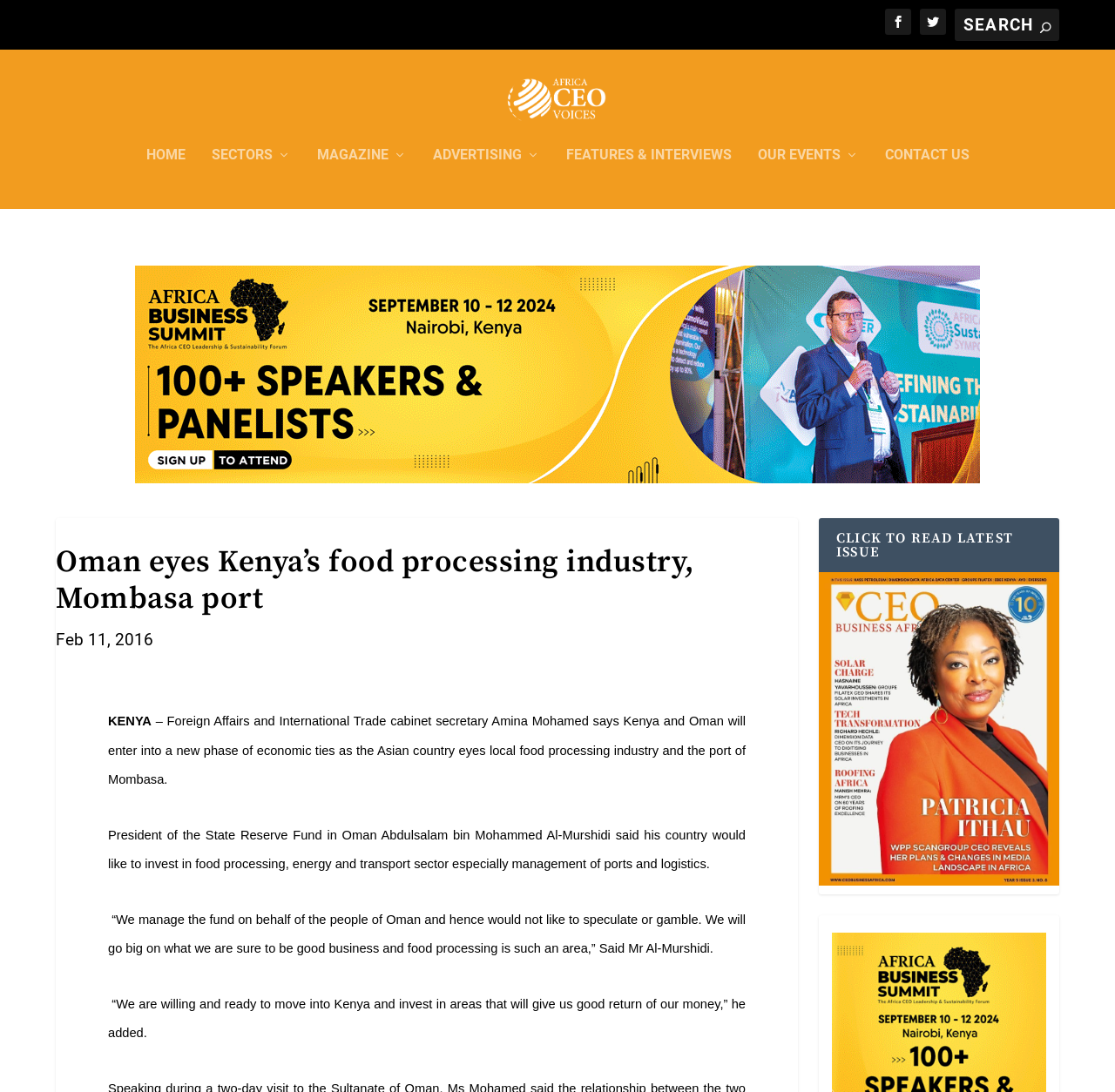What is the name of the cabinet secretary mentioned in the article?
Can you offer a detailed and complete answer to this question?

The article mentions 'KENYA - Foreign Affairs and International Trade cabinet secretary Amina Mohamed says Kenya and Oman will enter into a new phase of economic ties...' which indicates that Amina Mohamed is the cabinet secretary mentioned in the article.